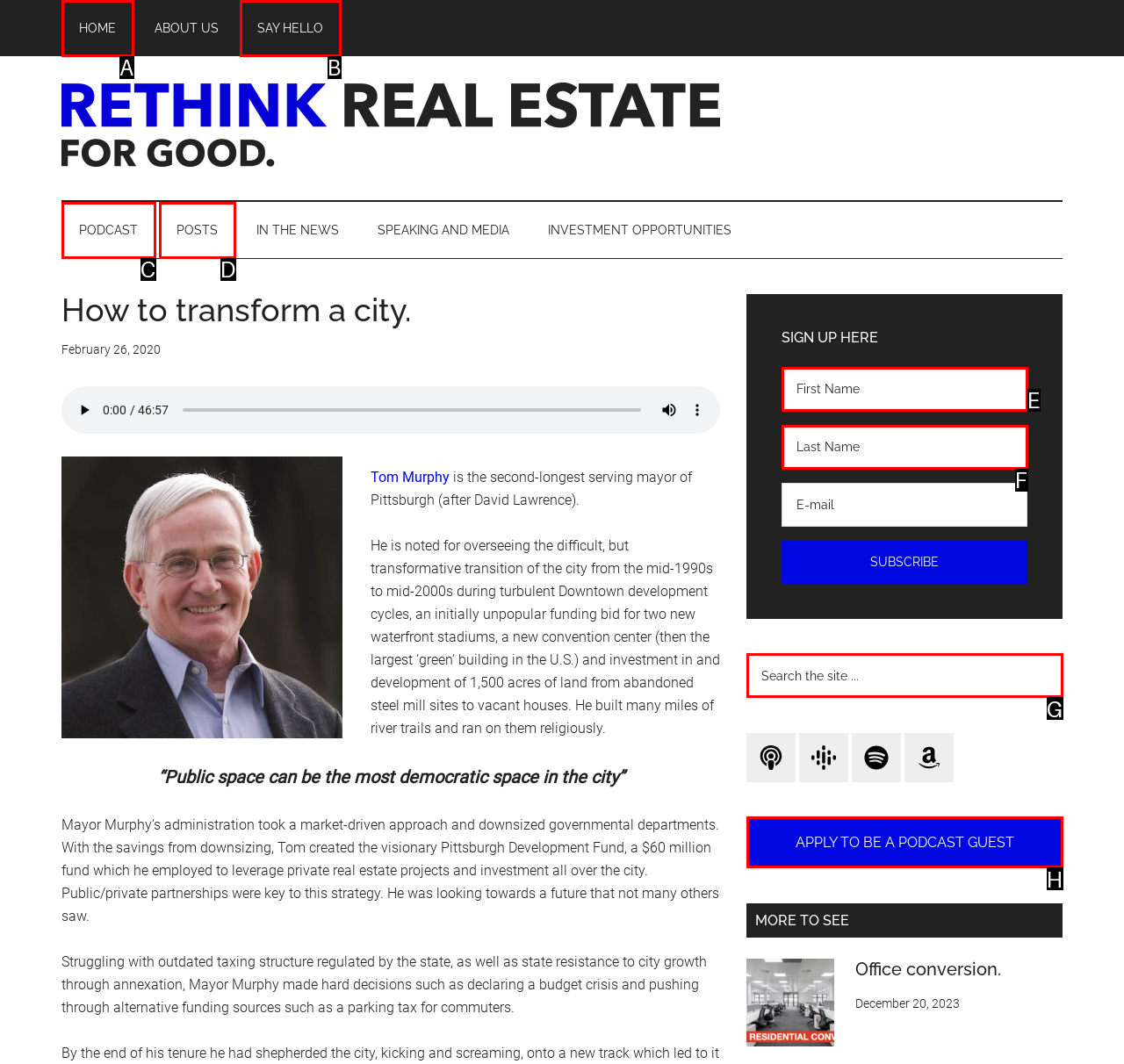Select the letter associated with the UI element you need to click to perform the following action: Click the 'HOME' link
Reply with the correct letter from the options provided.

A